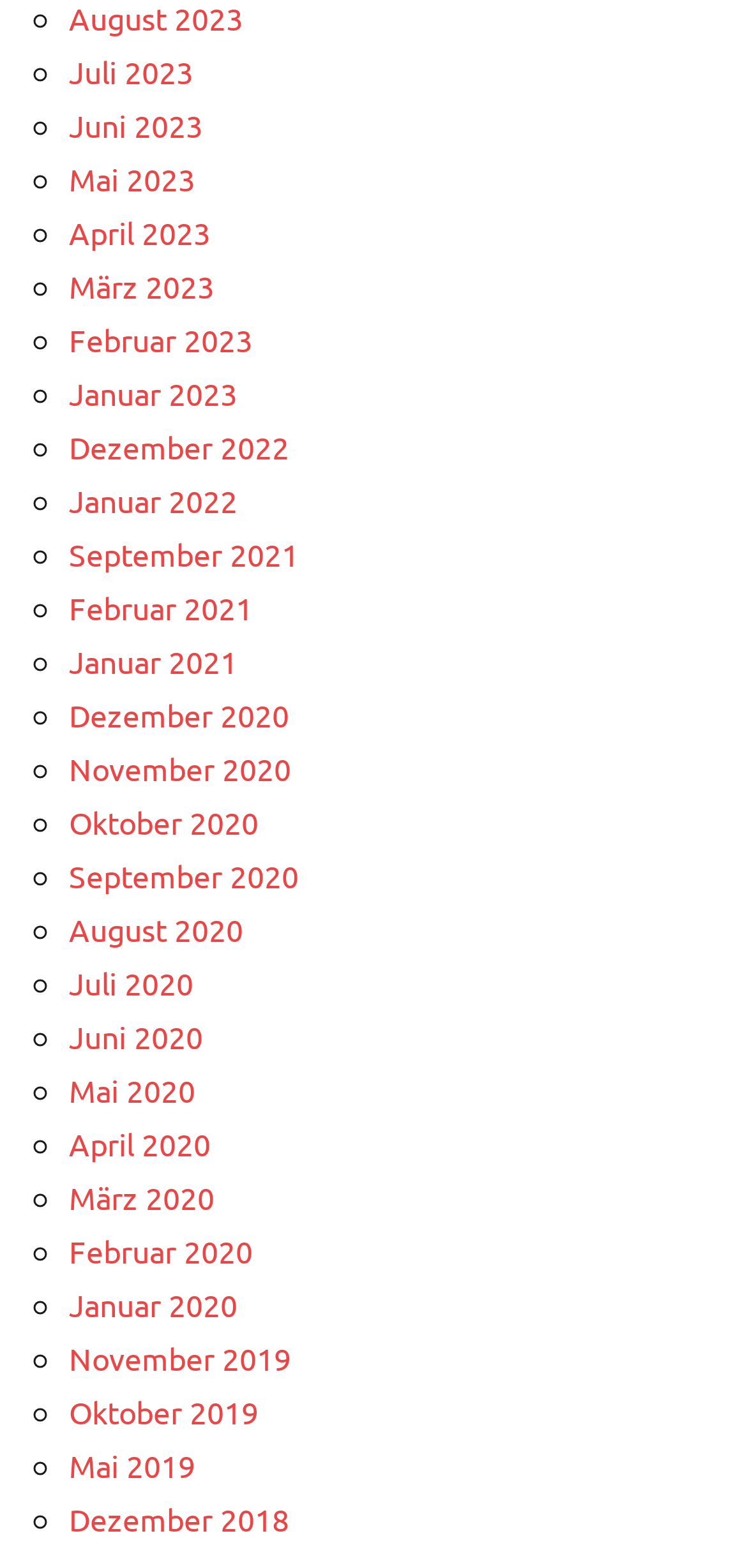What is the most recent month listed?
Please elaborate on the answer to the question with detailed information.

I determined the most recent month listed by examining the links on the webpage, which appear to be a list of months in chronological order. The first link is 'Juli 2023', which suggests it is the most recent month listed.